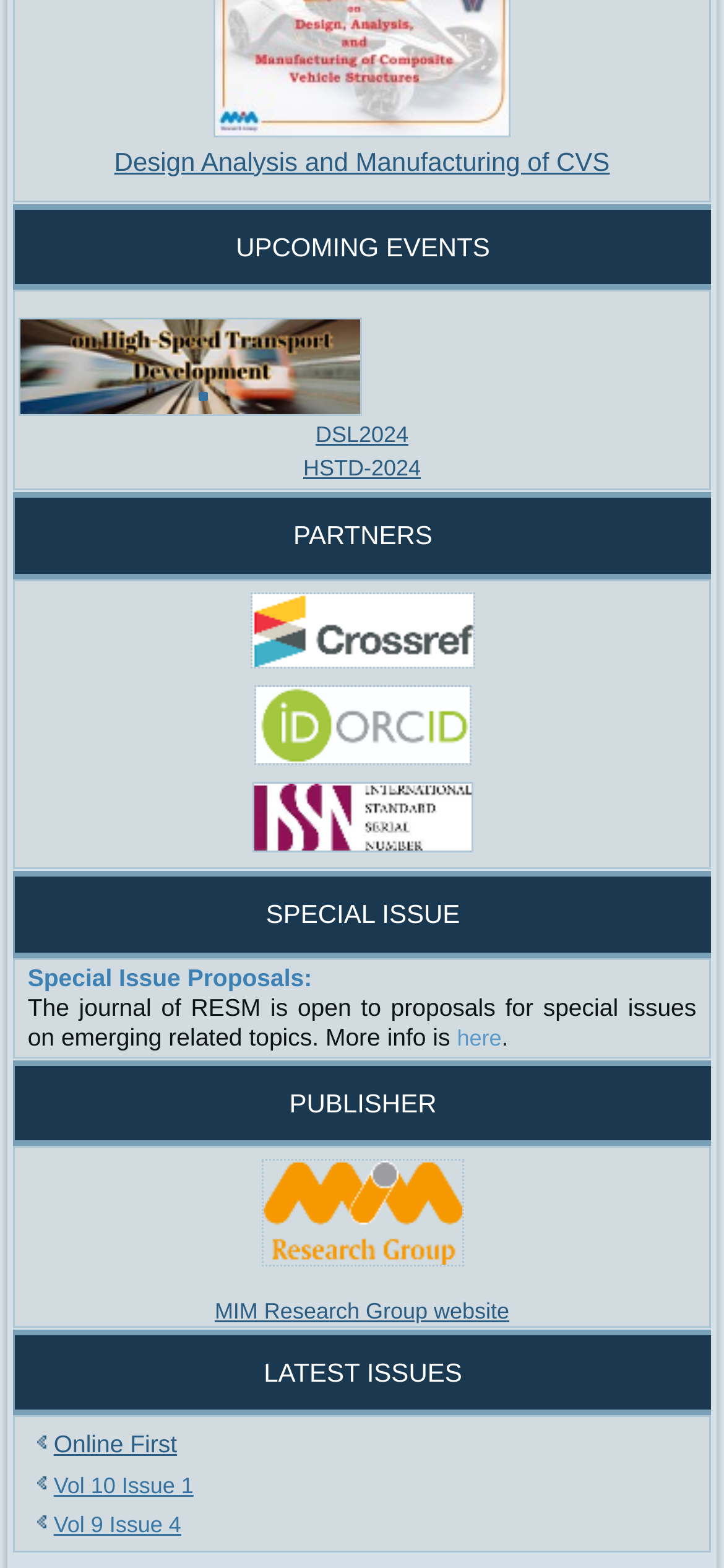How many partners are listed?
Provide a detailed and well-explained answer to the question.

I found the 'PARTNERS' heading and below it, there are 3 images, so there are 3 partners listed.